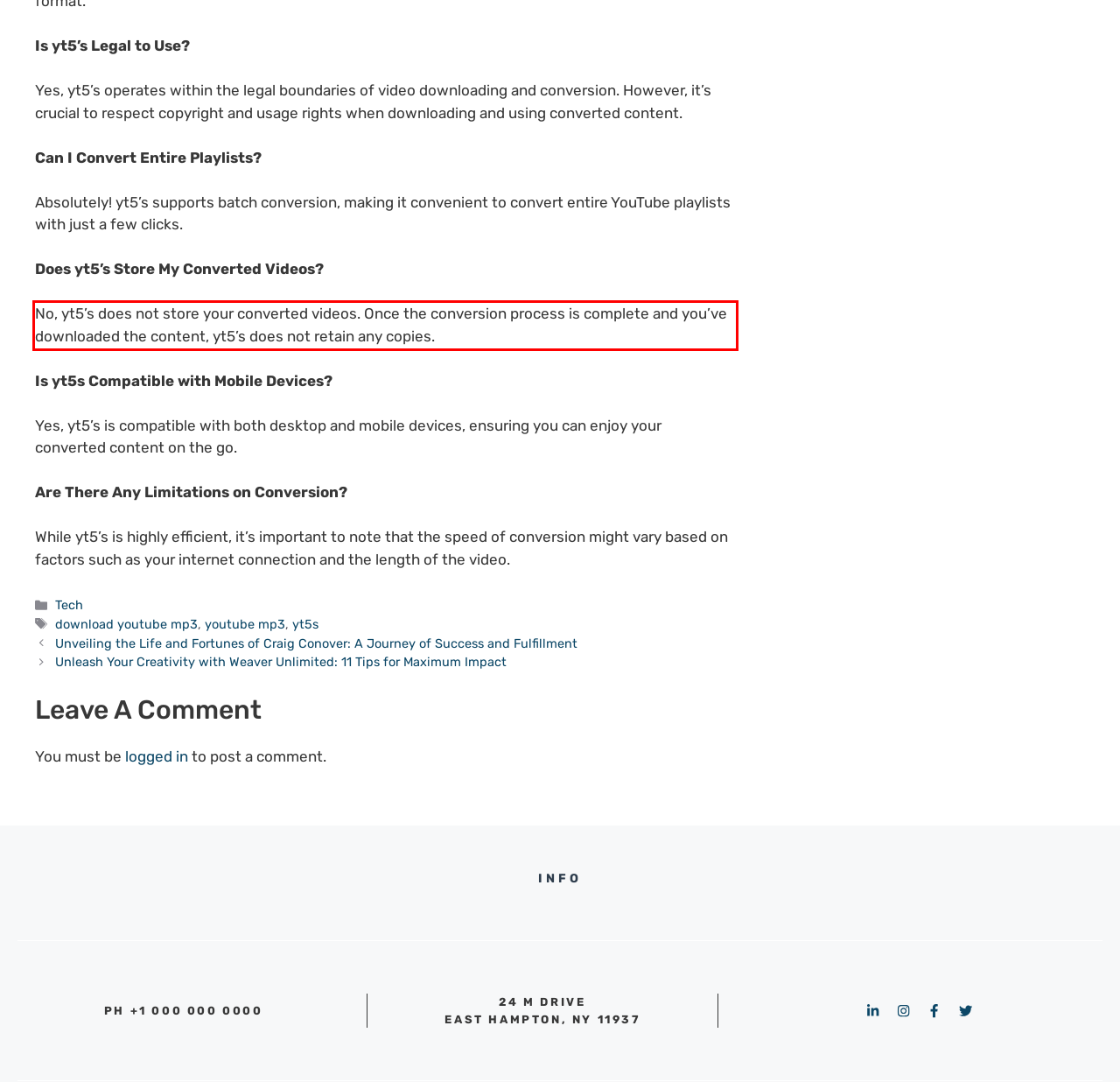Examine the screenshot of the webpage, locate the red bounding box, and generate the text contained within it.

No, yt5’s does not store your converted videos. Once the conversion process is complete and you’ve downloaded the content, yt5’s does not retain any copies.